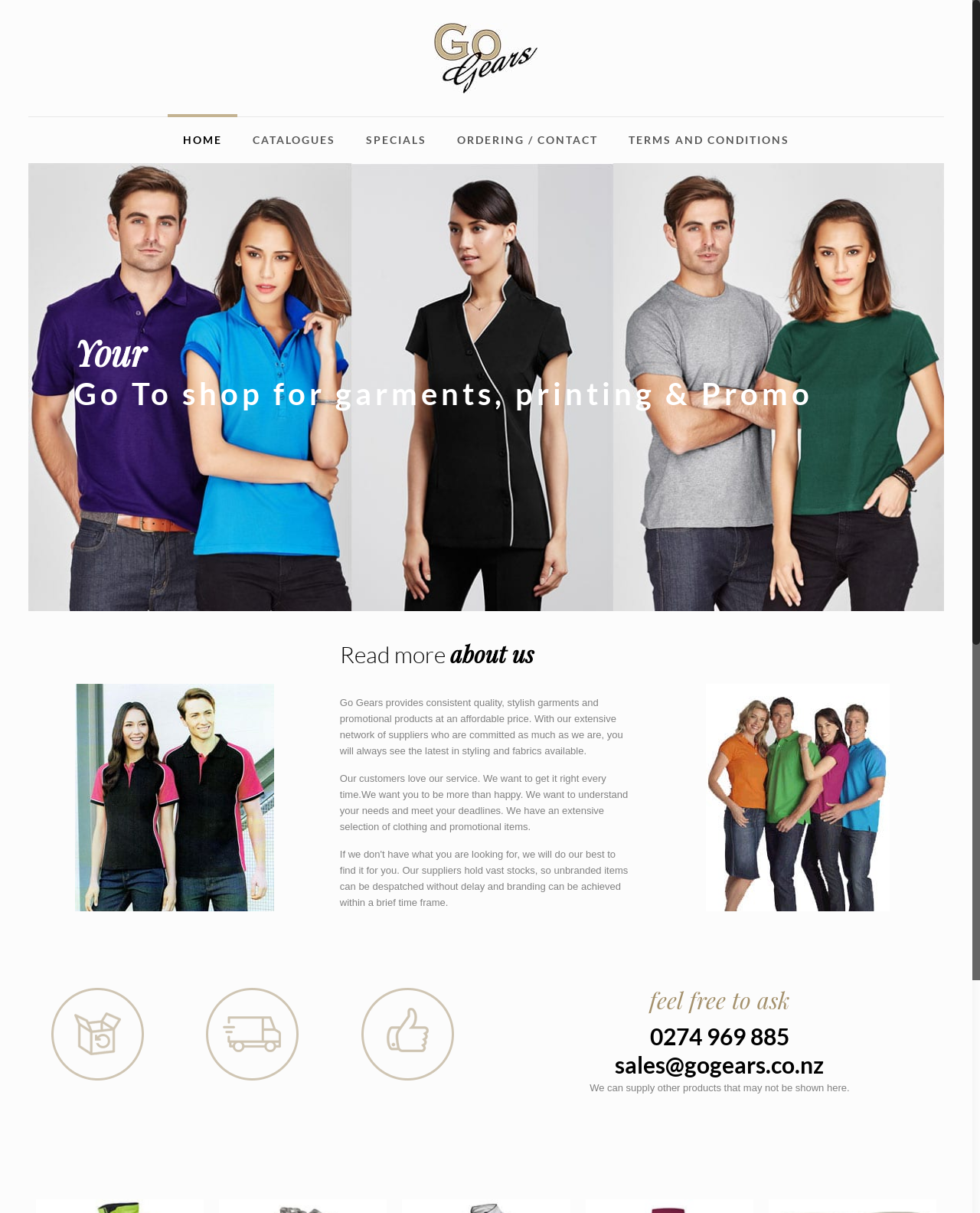Give an extensive and precise description of the webpage.

The webpage appears to be an e-commerce website, specifically a shop for garments, printing, and promotional products. At the top left corner, there is a logo "logoG" which is an image. Below the logo, there is a navigation menu with five links: "HOME", "CATALOGUES", "SPECIALS", "ORDERING / CONTACT", and "TERMS AND CONDITIONS", arranged horizontally.

On the left side of the page, there is a section with two lines of text: "Your" and "Go To shop for garments, printing & Promo". Below this section, there is a heading "Read more about us" followed by a horizontal separator line. 

The main content of the page is divided into two paragraphs. The first paragraph describes the company's mission, stating that they provide consistent quality, stylish garments, and promotional products at an affordable price. The second paragraph highlights the company's commitment to customer service, mentioning that they want to understand customers' needs and meet their deadlines.

Below the main content, there are three links arranged horizontally, followed by a heading "feel free to ask" and the company's contact information, including phone number and email address. The email address is also a clickable link. 

At the bottom of the page, there is a statement "We can supply other products that may not be shown here." Finally, there is a horizontal separator line at the very bottom of the page.